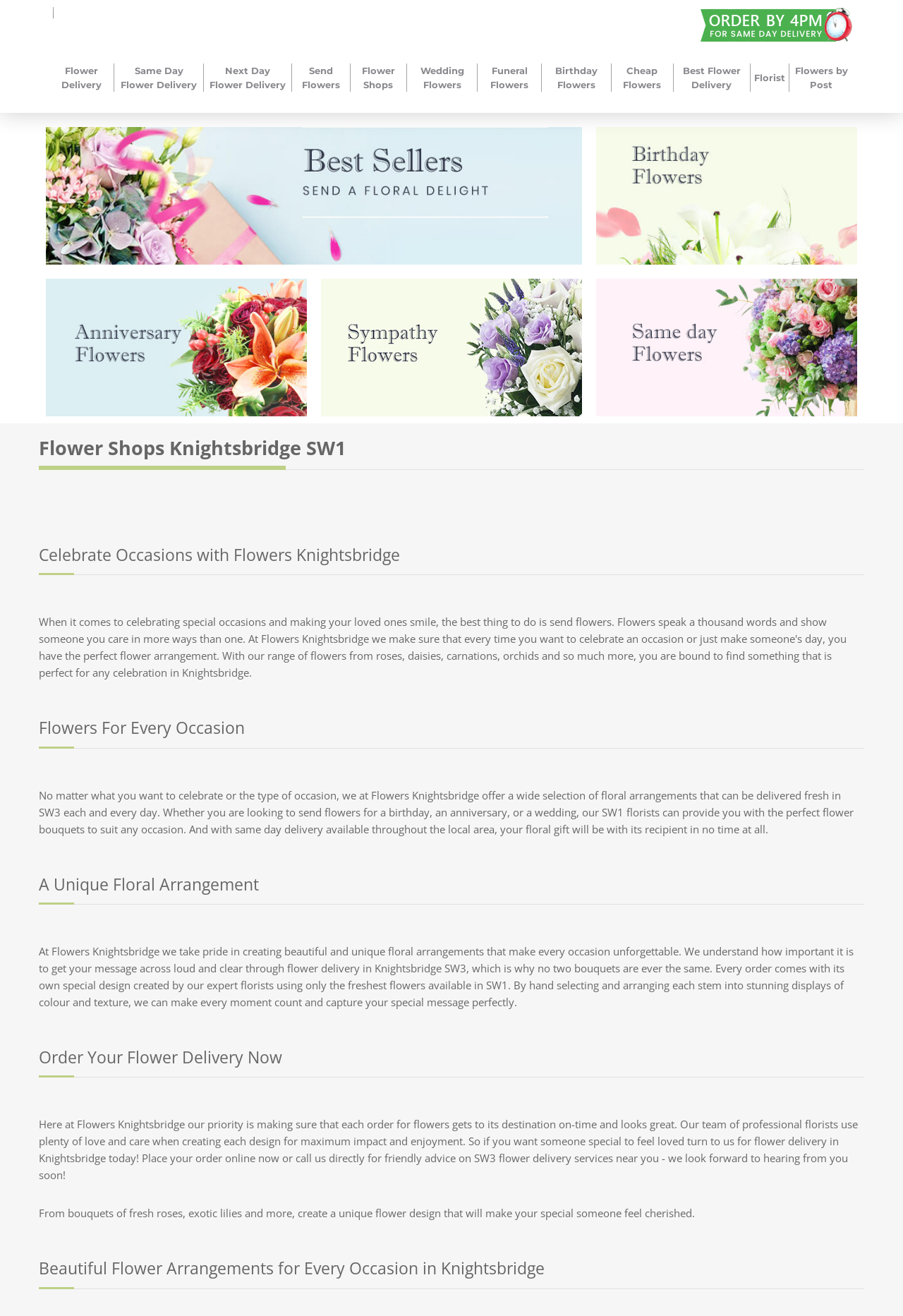Locate the UI element described as follows: "Cheap Flowers". Return the bounding box coordinates as four float numbers between 0 and 1 in the order [left, top, right, bottom].

[0.681, 0.048, 0.741, 0.07]